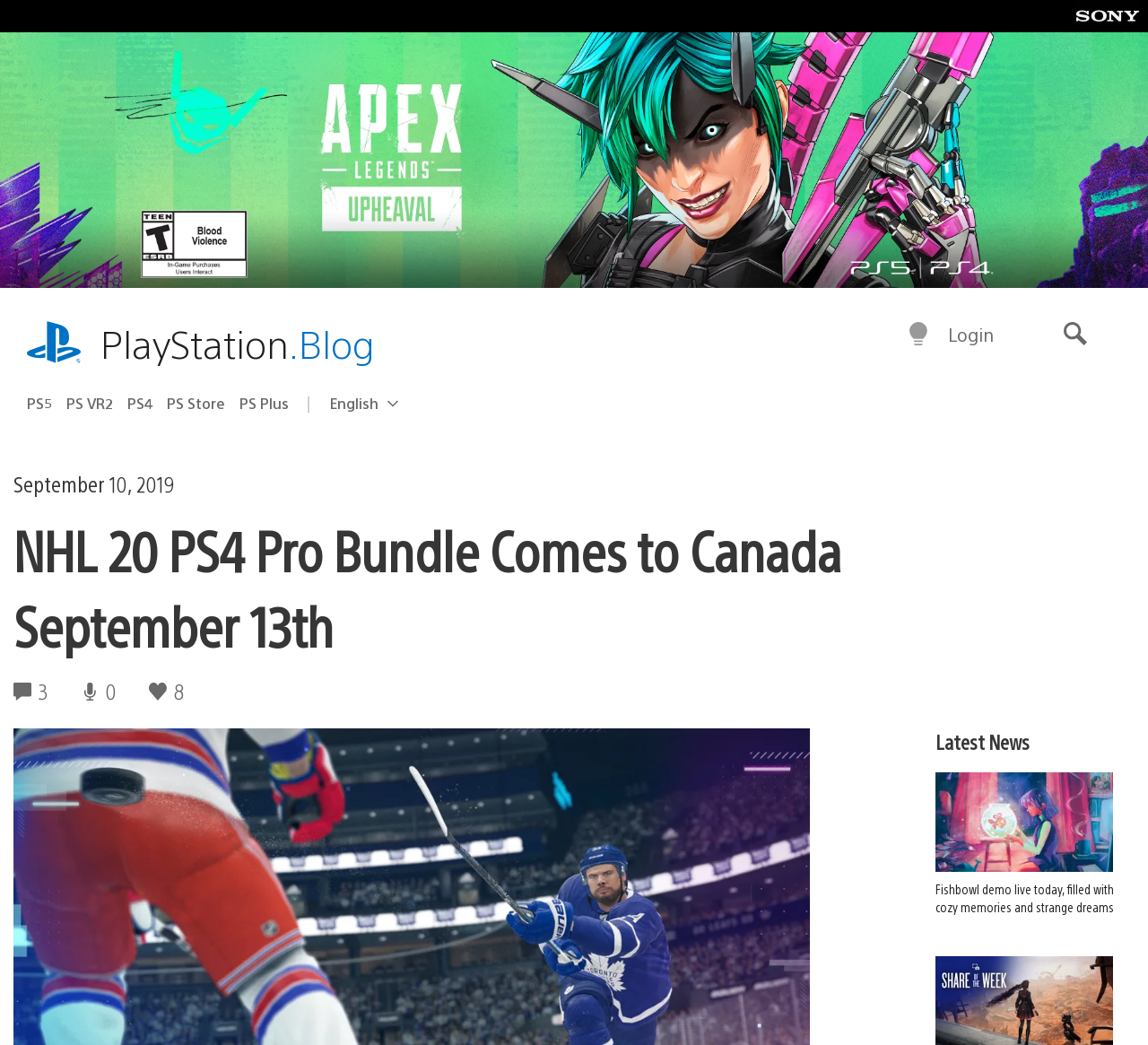Identify the first-level heading on the webpage and generate its text content.

NHL 20 PS4 Pro Bundle Comes to Canada September 13th